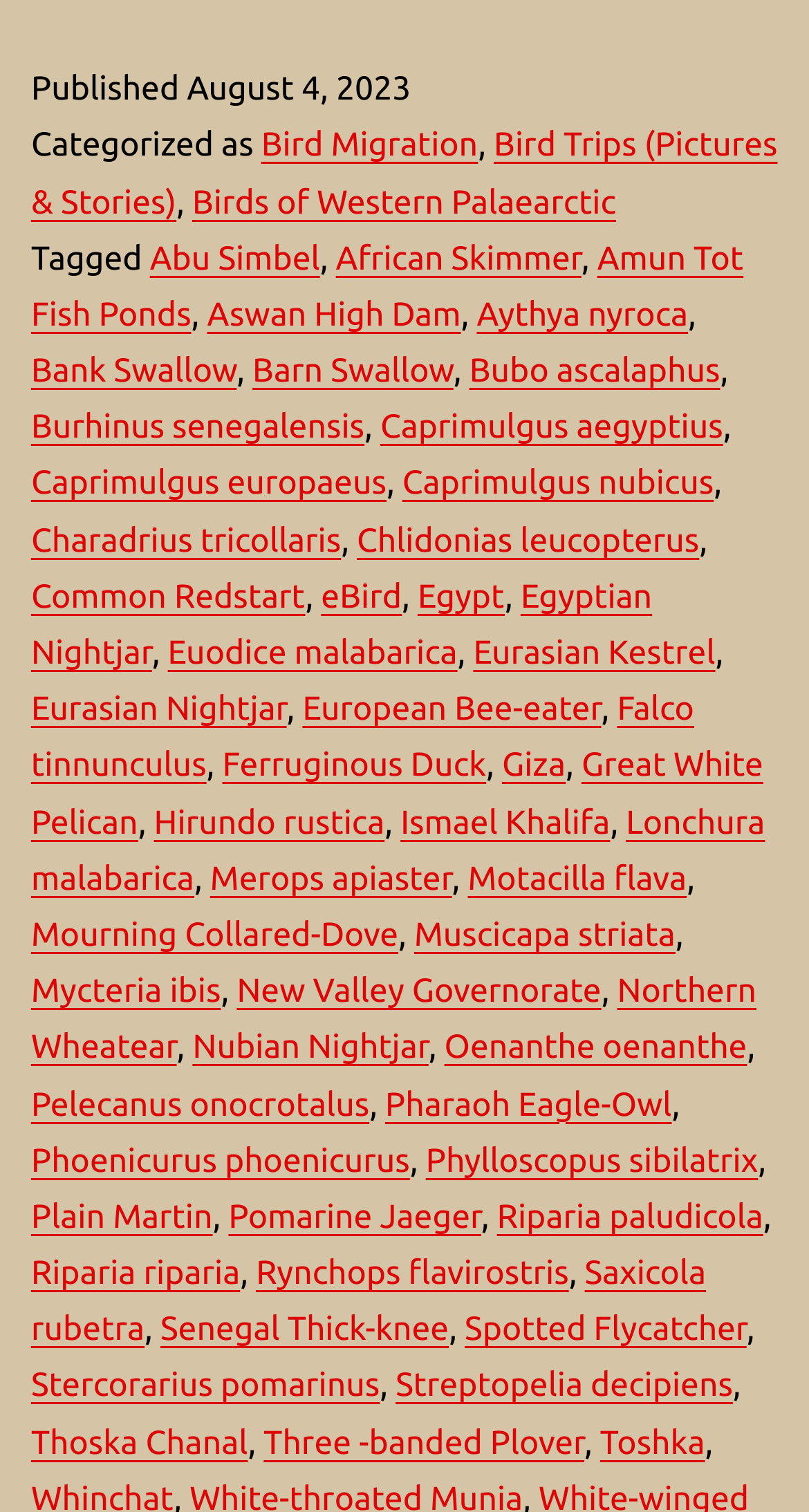Please provide the bounding box coordinates for the UI element as described: "Stercorarius pomarinus". The coordinates must be four floats between 0 and 1, represented as [left, top, right, bottom].

[0.038, 0.905, 0.469, 0.929]